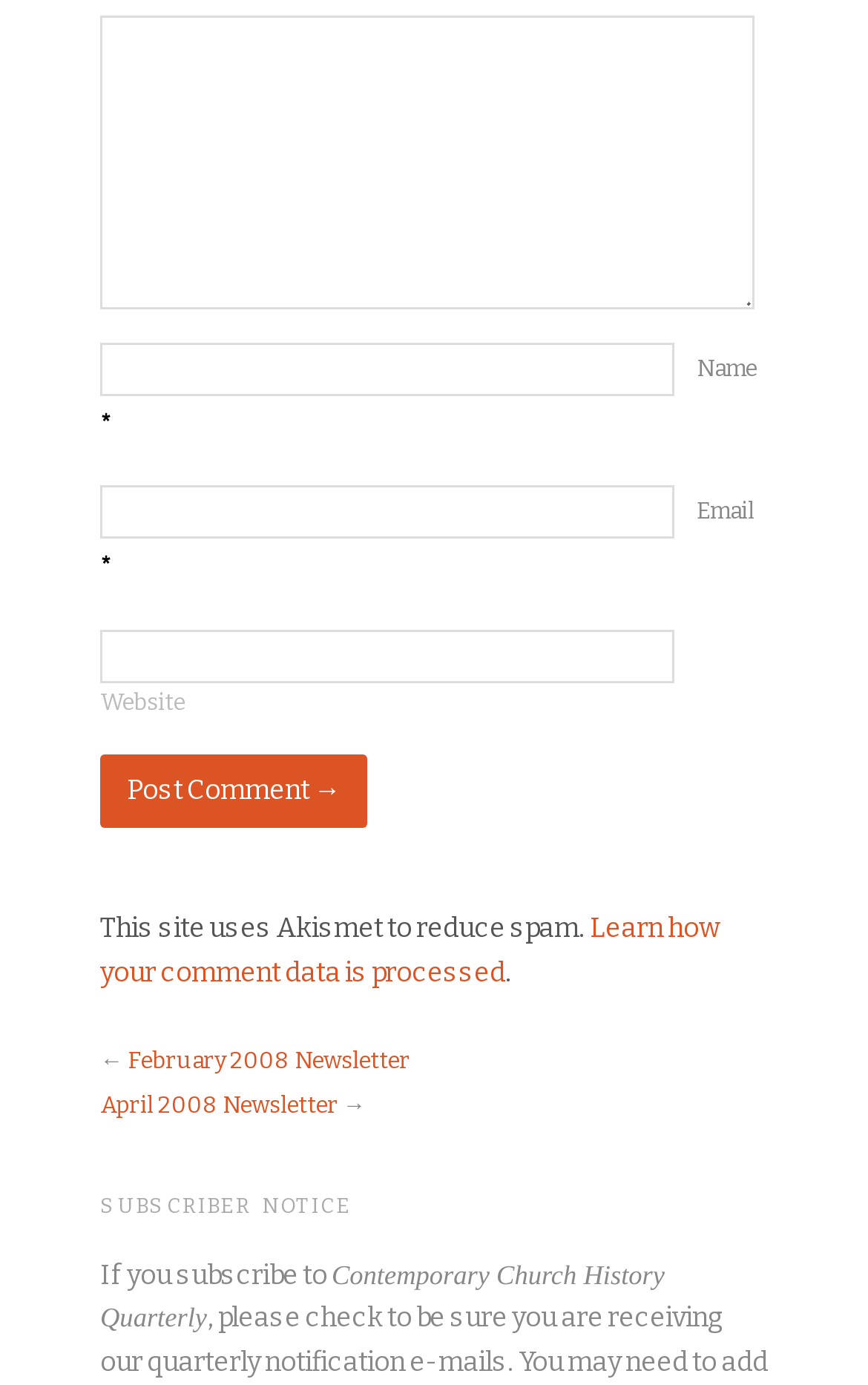Please specify the bounding box coordinates for the clickable region that will help you carry out the instruction: "Enter your email".

[0.115, 0.351, 0.777, 0.389]